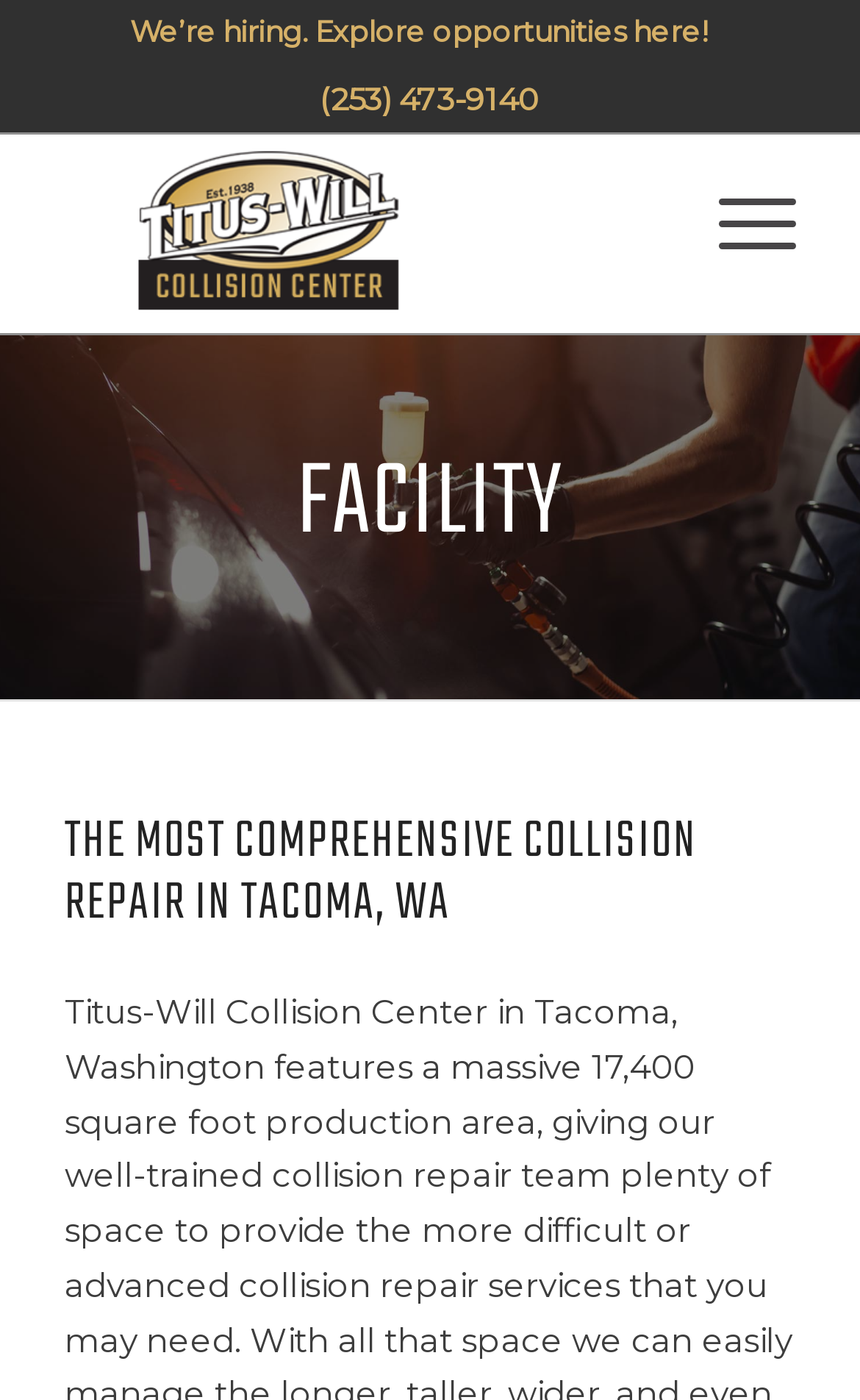What is the phone number of Titus-Will Collision Center?
Carefully analyze the image and provide a detailed answer to the question.

I found the phone number by looking at the static text element with the bounding box coordinates [0.372, 0.057, 0.628, 0.085], which contains the phone number '(253) 473-9140'.